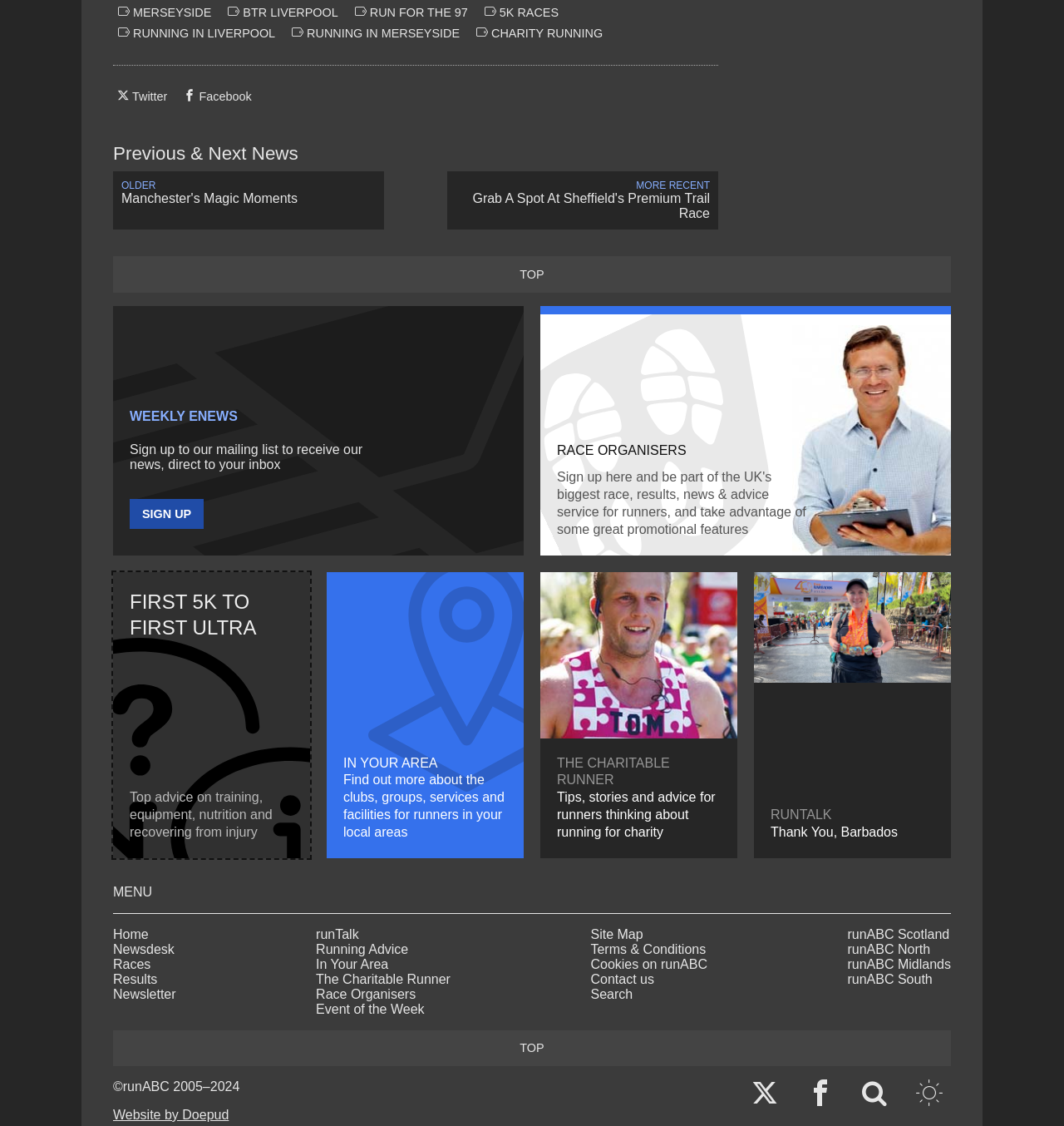What is the purpose of the 'IN YOUR AREA' section?
Answer the question with a detailed and thorough explanation.

The 'IN YOUR AREA' section is described as providing information about 'clubs, groups, services and facilities for runners in your local areas', indicating that its purpose is to help users find local resources related to running.